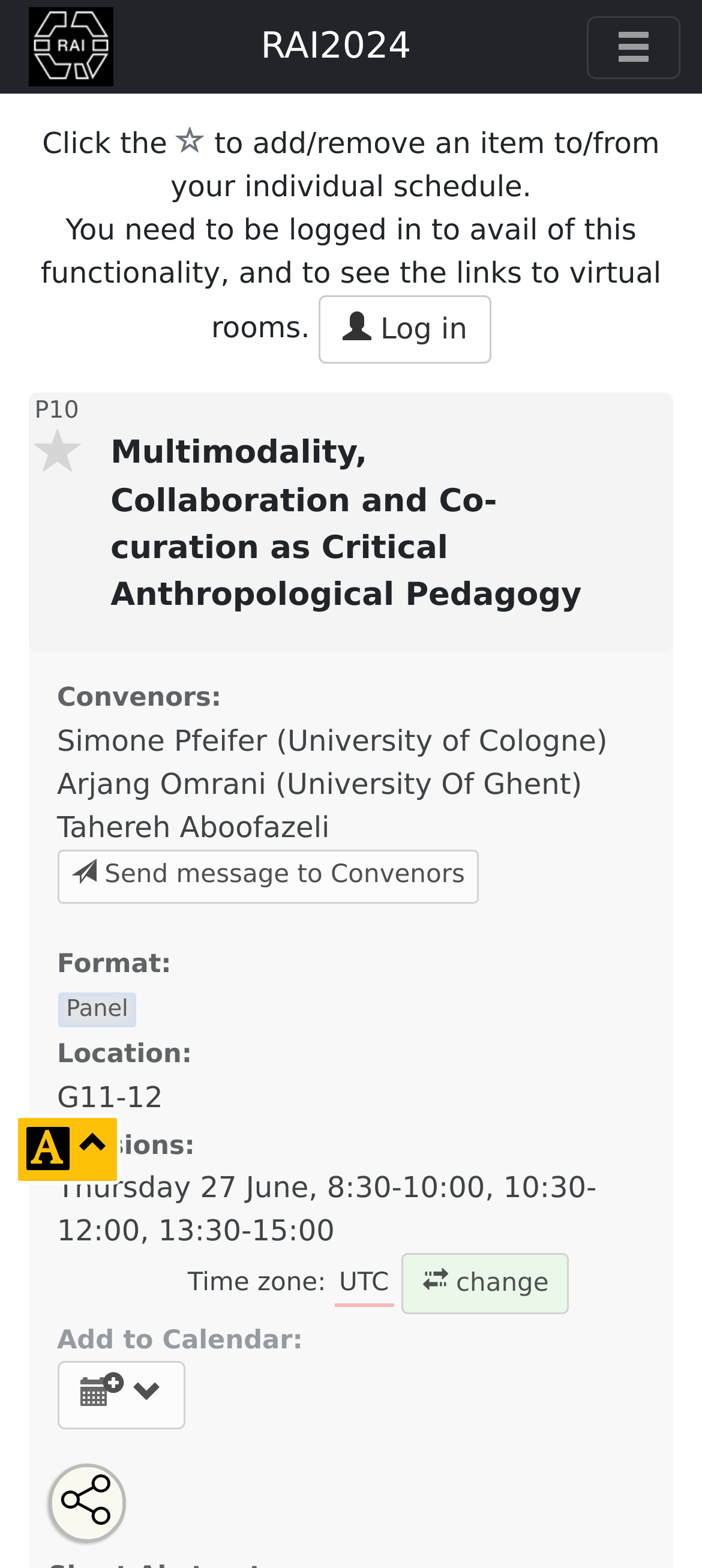Answer the question in a single word or phrase:
What is the location of the event?

G11-12